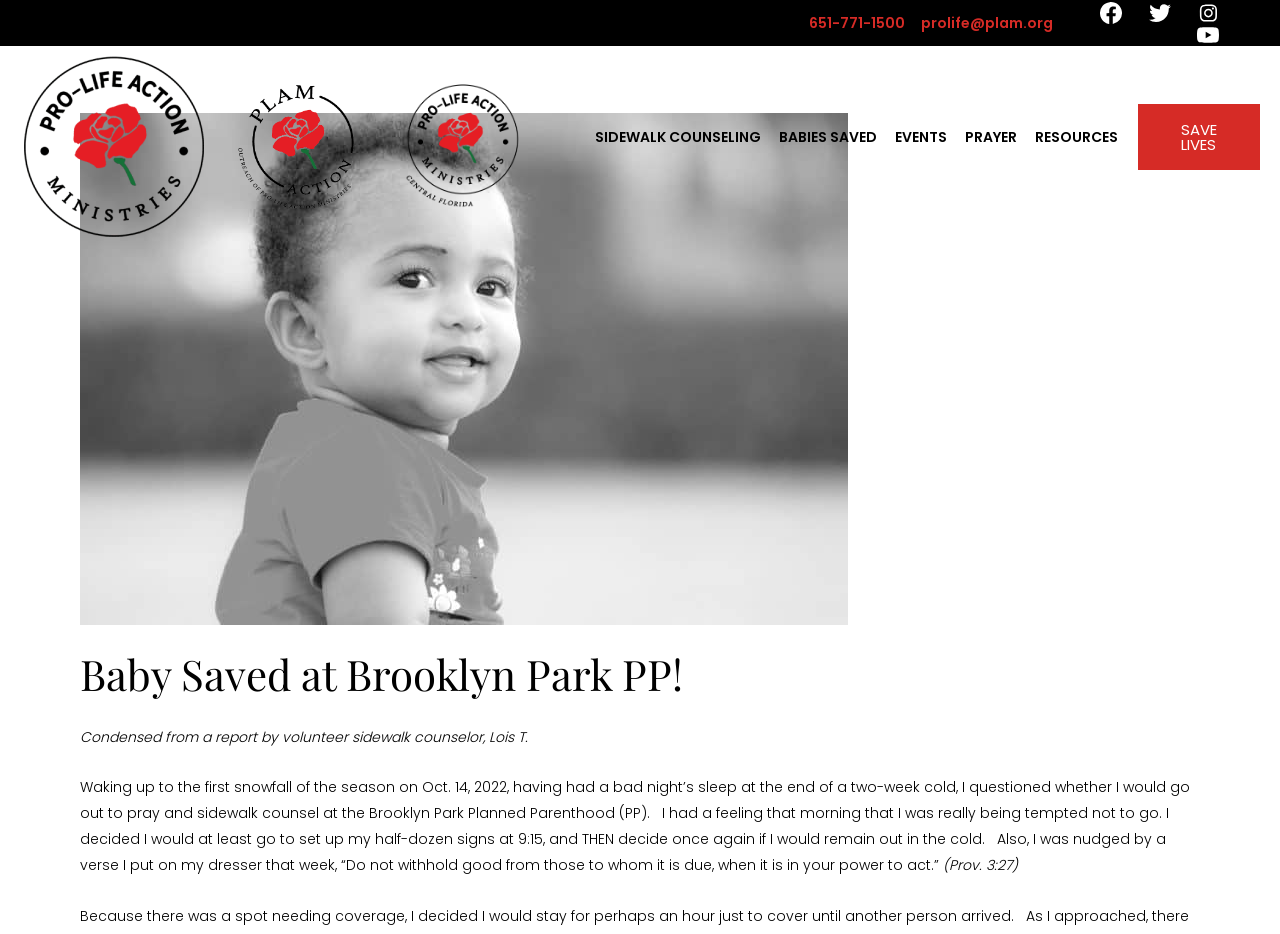What is the Bible verse mentioned in the webpage?
Examine the webpage screenshot and provide an in-depth answer to the question.

I found the Bible verse mentioned in the webpage by reading the text, which quotes a verse from Proverbs 3:27, 'Do not withhold good from those to whom it is due, when it is in your power to act'.